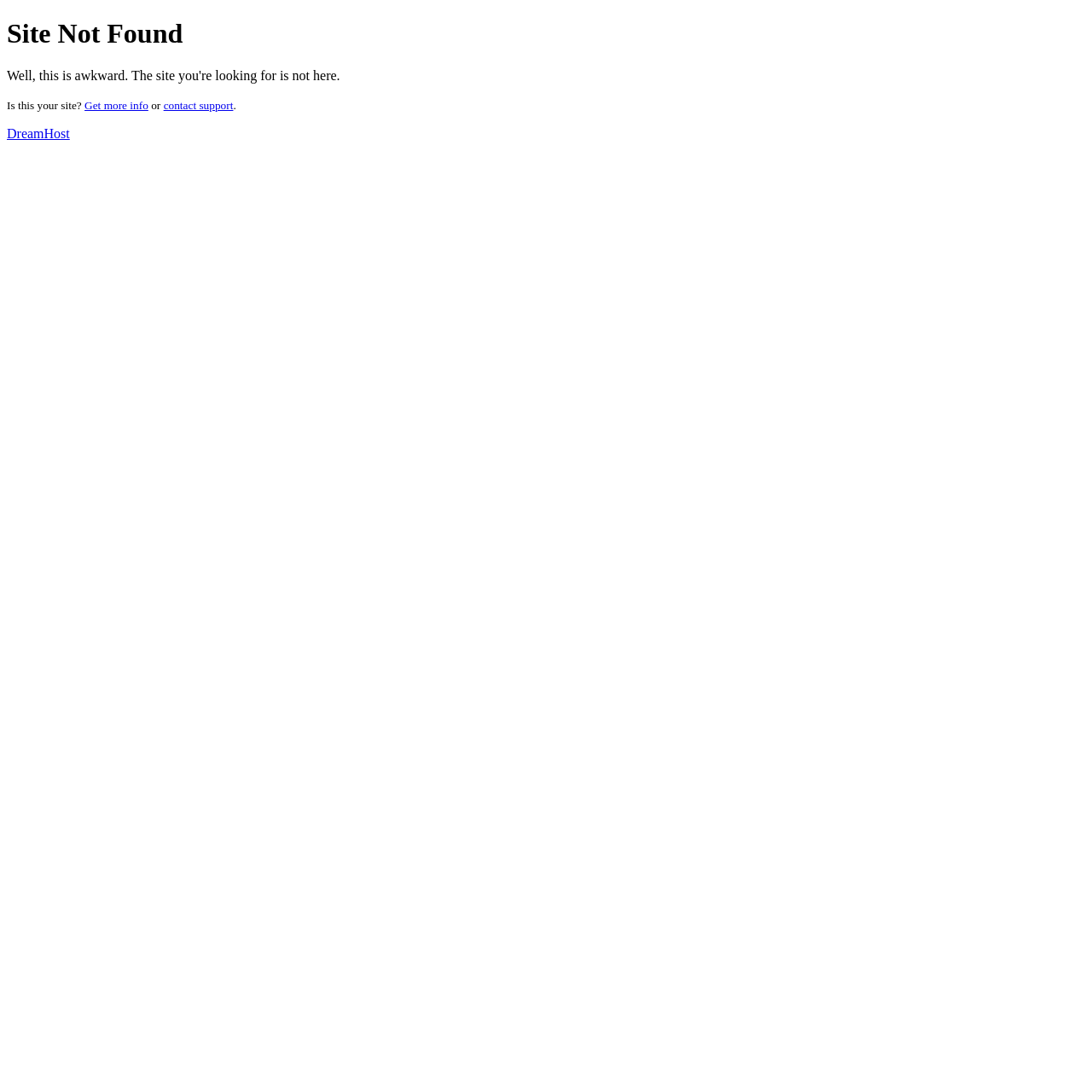What are the options to resolve the issue?
Could you answer the question in a detailed manner, providing as much information as possible?

The webpage provides two options to resolve the issue: 'Get more info' and 'contact support', which are presented as links.